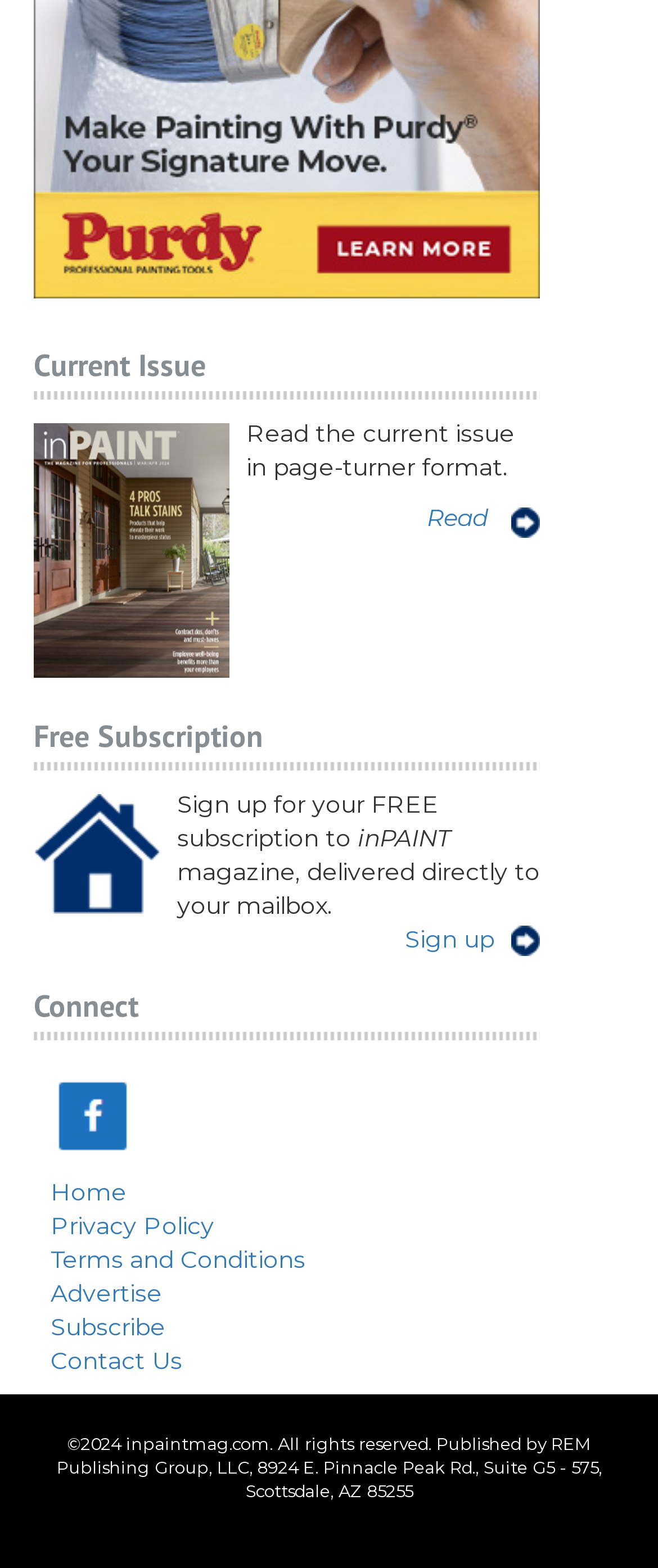How can I contact the magazine?
From the details in the image, provide a complete and detailed answer to the question.

The option to contact the magazine can be found in the footer section of the webpage where there is a 'Contact Us' link.